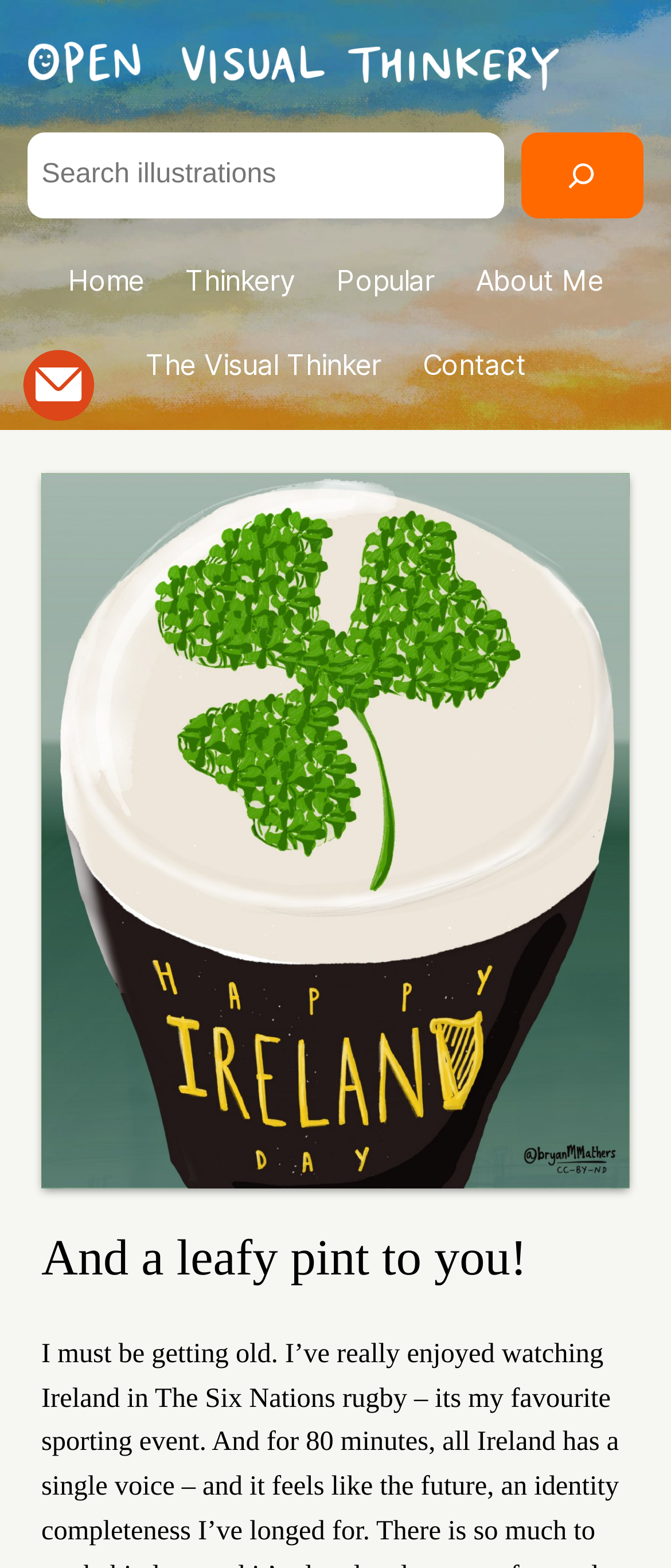What is the main topic of the webpage?
Answer briefly with a single word or phrase based on the image.

Visual Thinkery